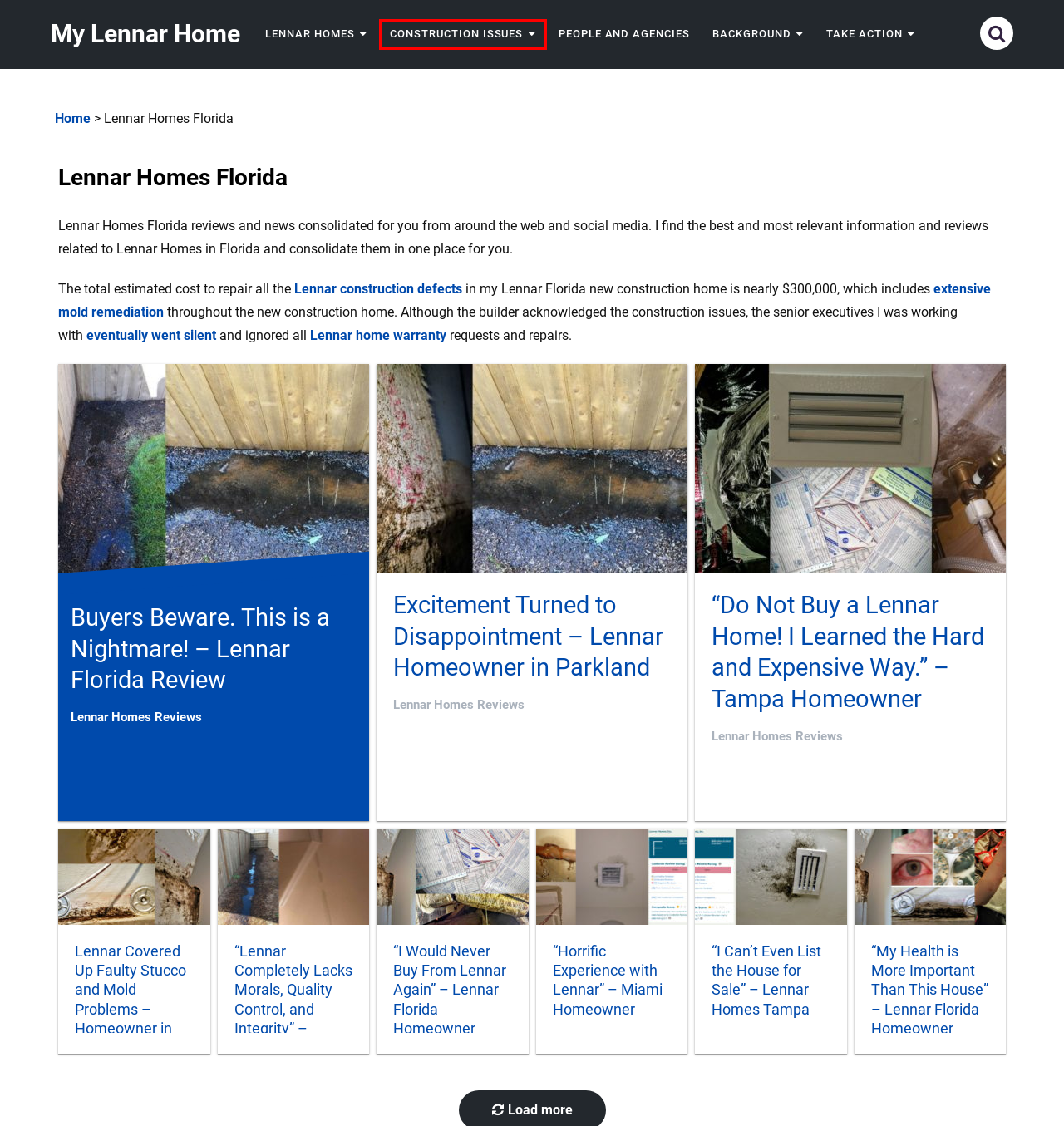View the screenshot of the webpage containing a red bounding box around a UI element. Select the most fitting webpage description for the new page shown after the element in the red bounding box is clicked. Here are the candidates:
A. “I Can’t List the House” – Lennar Homes Tampa | My Lennar Home
B. Lennar Builder Construction Problems | My Lennar Home
C. Email to Lennar - “I Want My Life Back” | My Lennar Home
D. Lennar Warranty - 12 Shocking Facts | My Lennar Home
E. Buyers Beware. This is a Nightmare! - Lennar Florida Review | My Lennar Home
F. “Do Not Buy a Lennar Home” | Lennar Homes Tampa | My Lennar Home
G. People and Agencies | My Lennar Home
H. Background Information and My Story | My Lennar Home

B